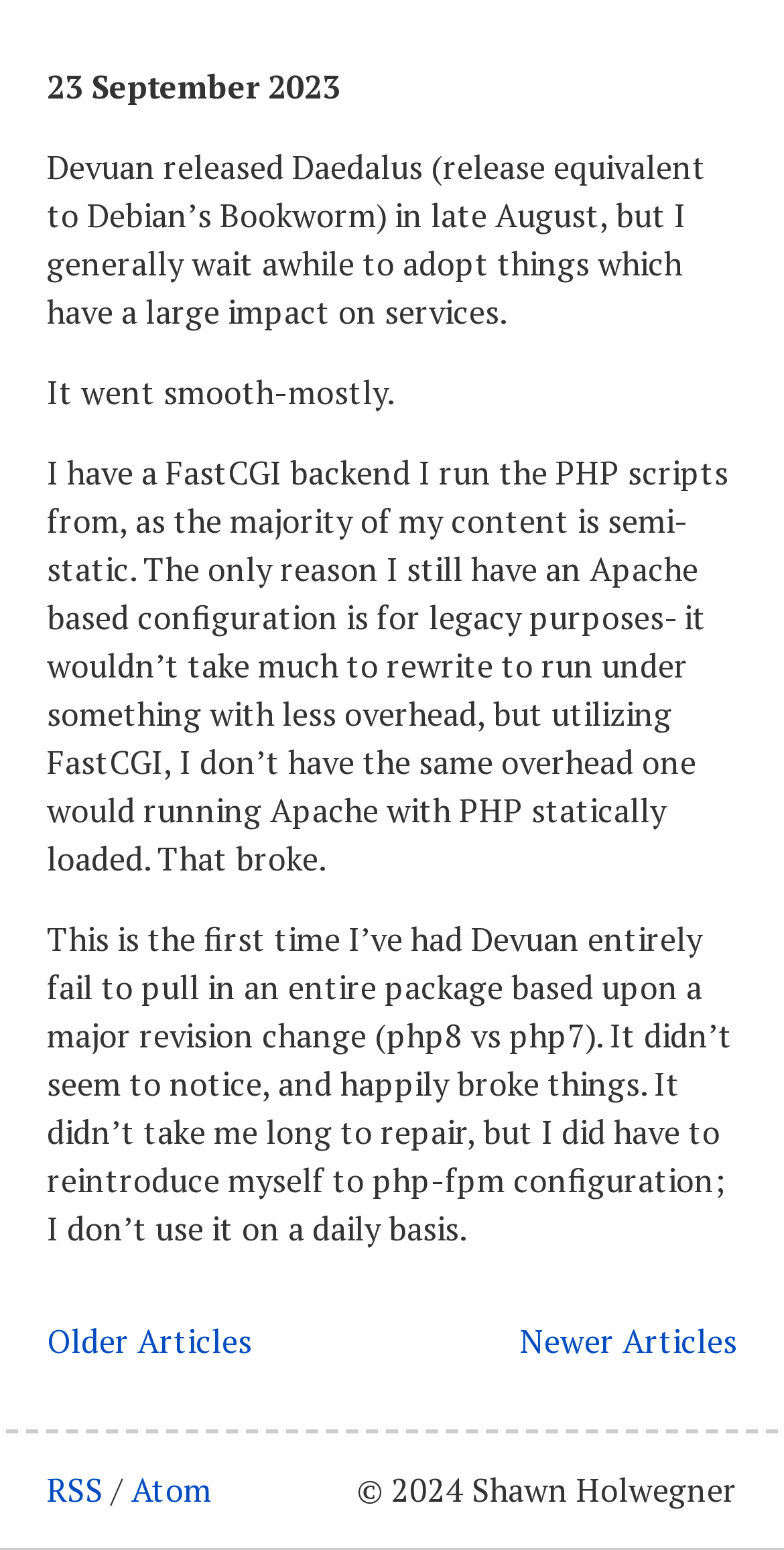Identify and provide the bounding box coordinates of the UI element described: "Atom". The coordinates should be formatted as [left, top, right, bottom], with each number being a float between 0 and 1.

[0.168, 0.947, 0.27, 0.975]